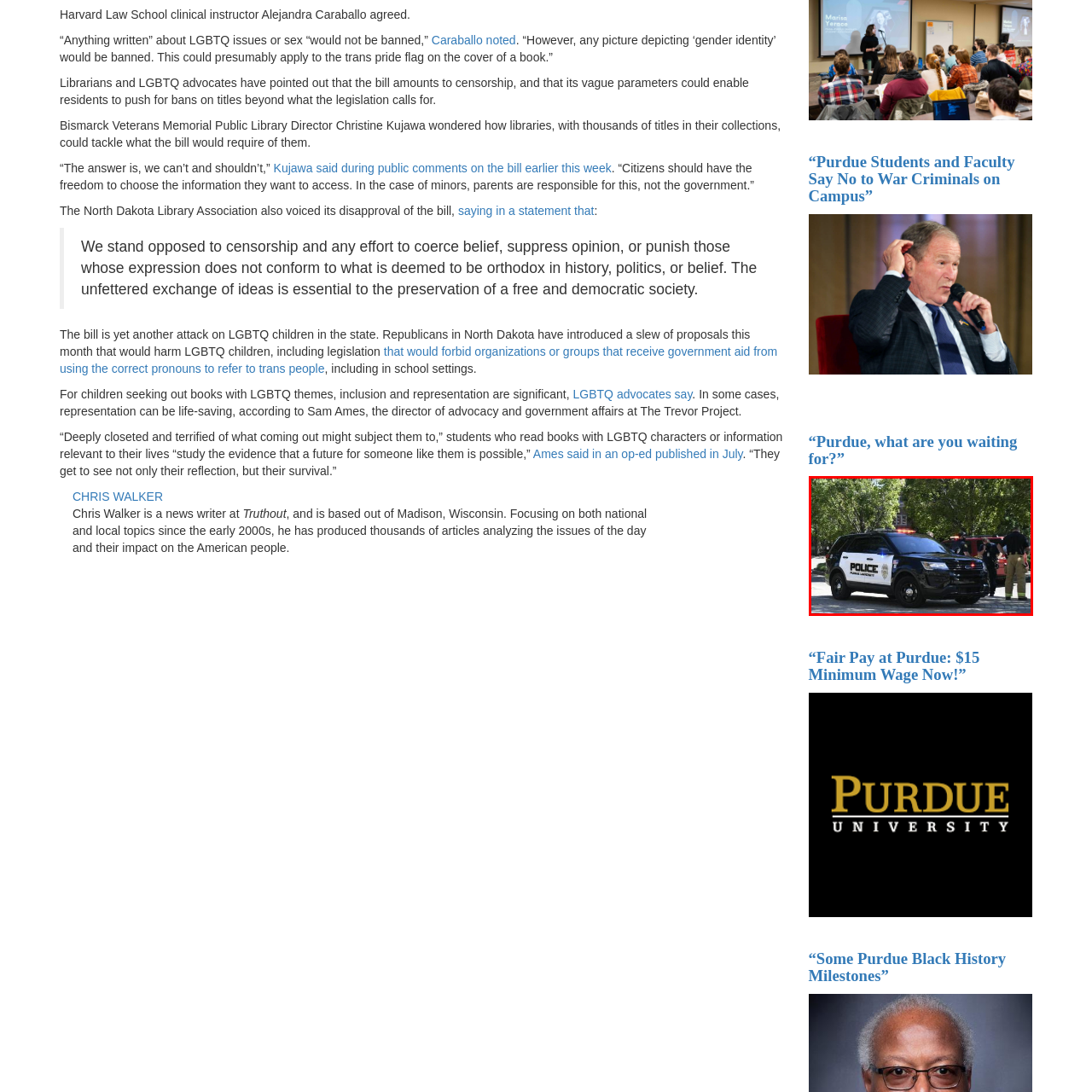Describe in detail the image that is highlighted by the red bounding box.

In the image, a police SUV is parked on a tree-lined street, displaying its police markings prominently. The vehicle is equipped with flashing lights, indicating its active status. Nearby, several law enforcement officers are gathered, suggesting a potential investigation or response to an incident. The backdrop features lush greenery, contributing to the urban landscape. This scene may relate to ongoing community discussions or events, possibly highlighting issues concerning public safety or local law enforcement actions.